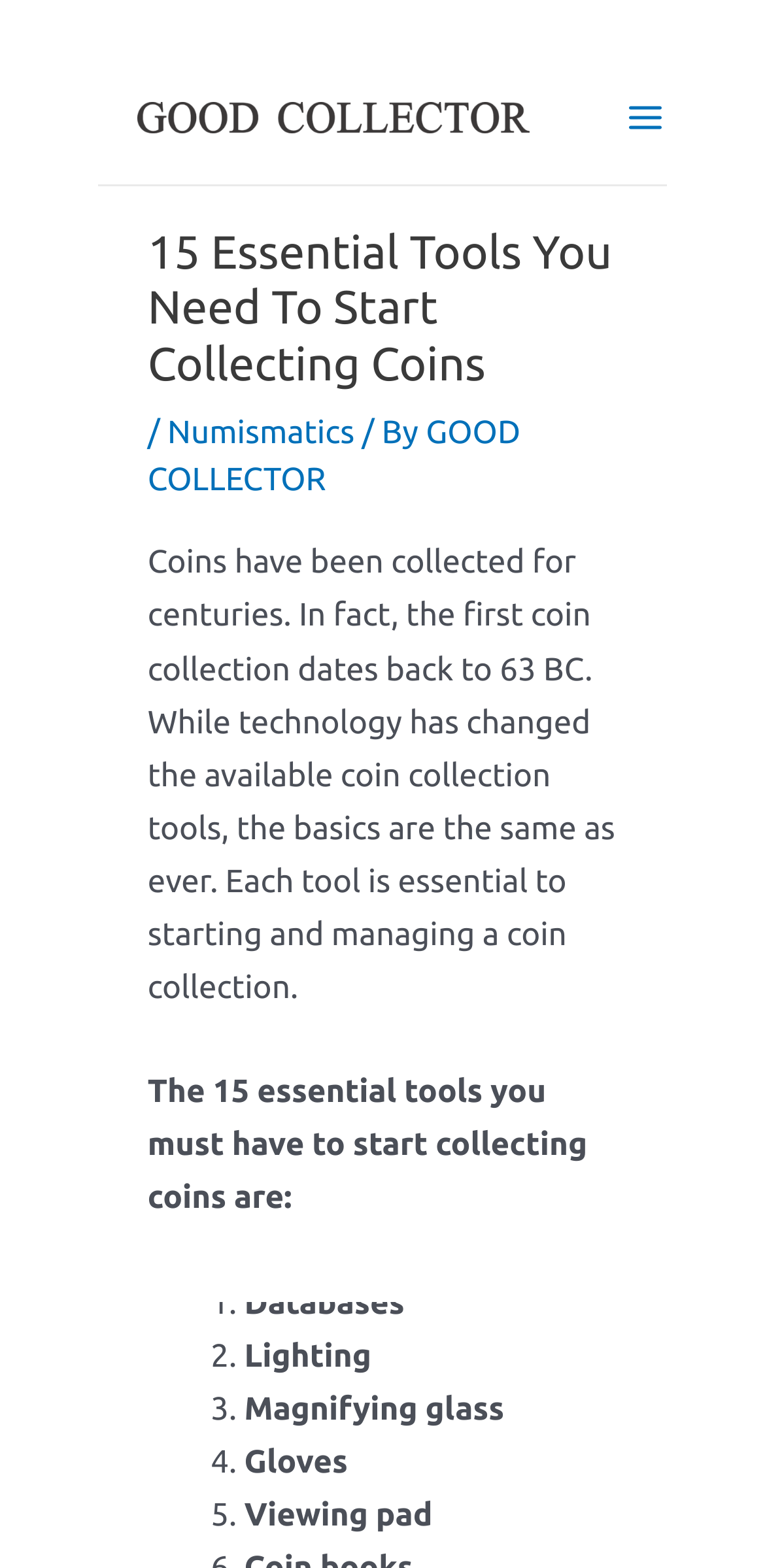What is the topic of the webpage?
Please look at the screenshot and answer using one word or phrase.

Coin collecting